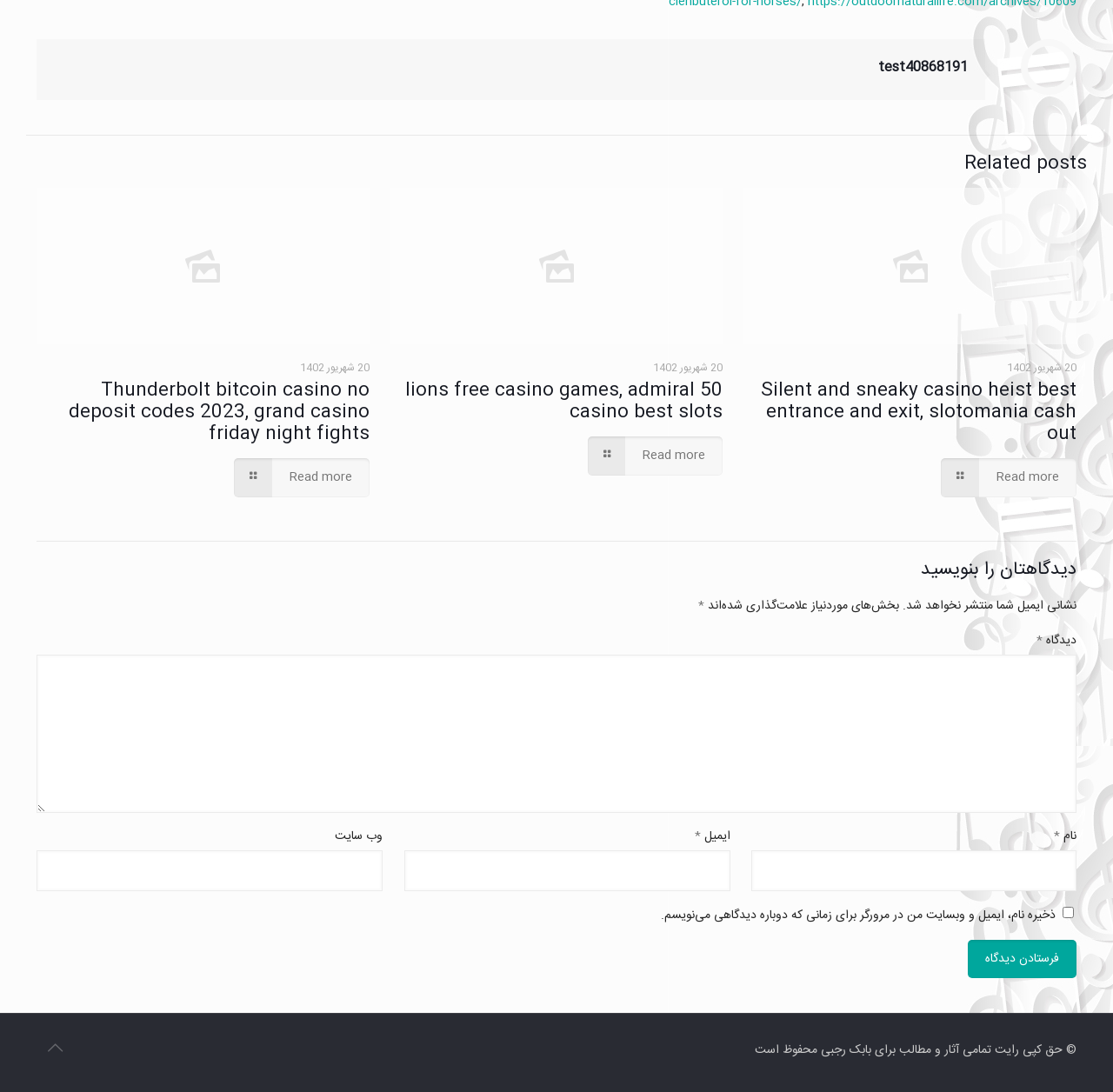What is the purpose of the textboxes at the bottom of the webpage?
Provide a detailed and extensive answer to the question.

I inferred the purpose of the textboxes by examining their labels, such as 'دیدگاه *' and 'نام *', which suggest that they are used to input a comment and the commenter's name, respectively. Additionally, the presence of a 'فرستادن دیدگاه' button nearby implies that the textboxes are used to submit a comment.